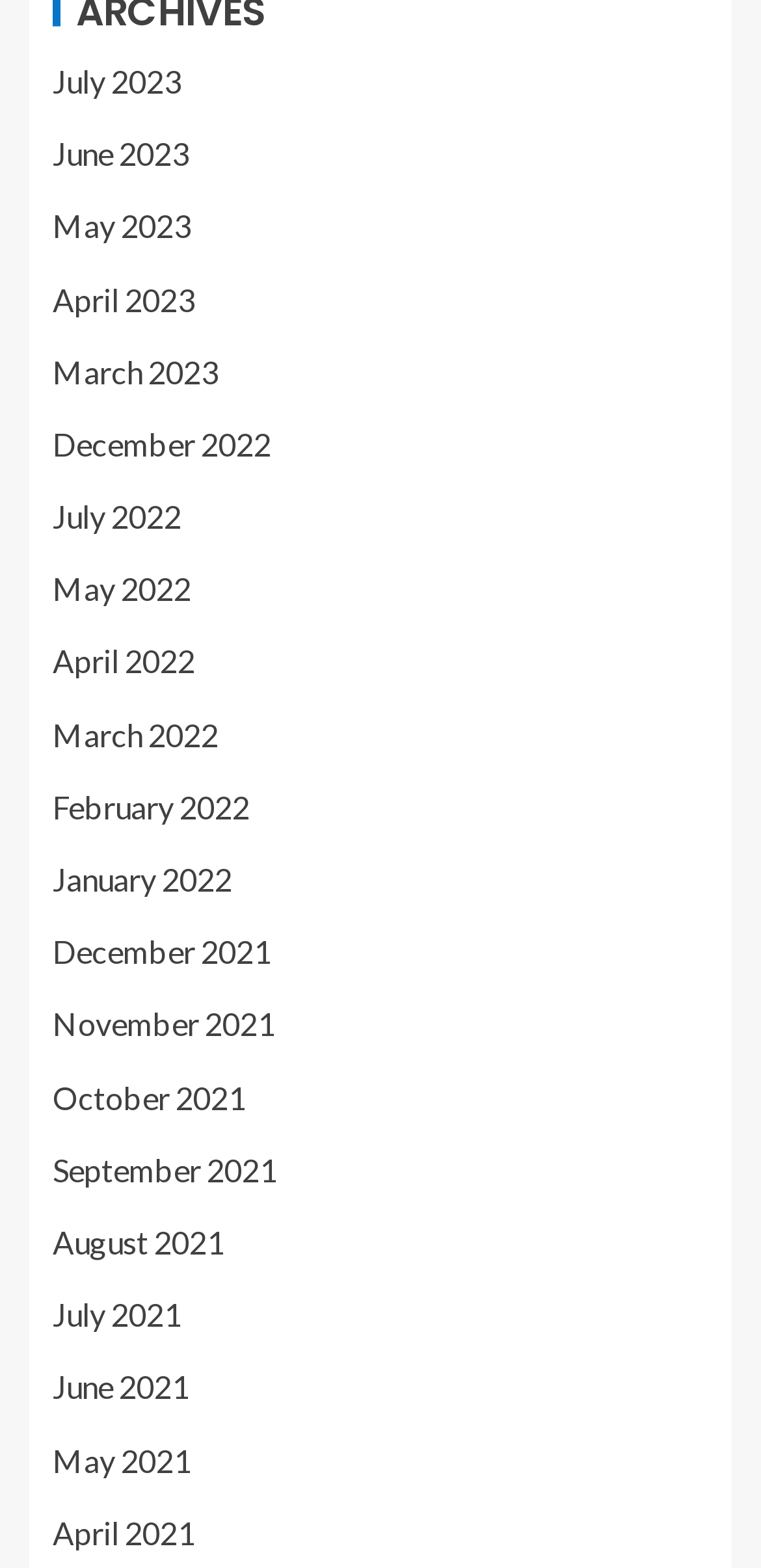Identify the bounding box coordinates of the region that should be clicked to execute the following instruction: "Browse December 2021".

[0.069, 0.595, 0.356, 0.619]